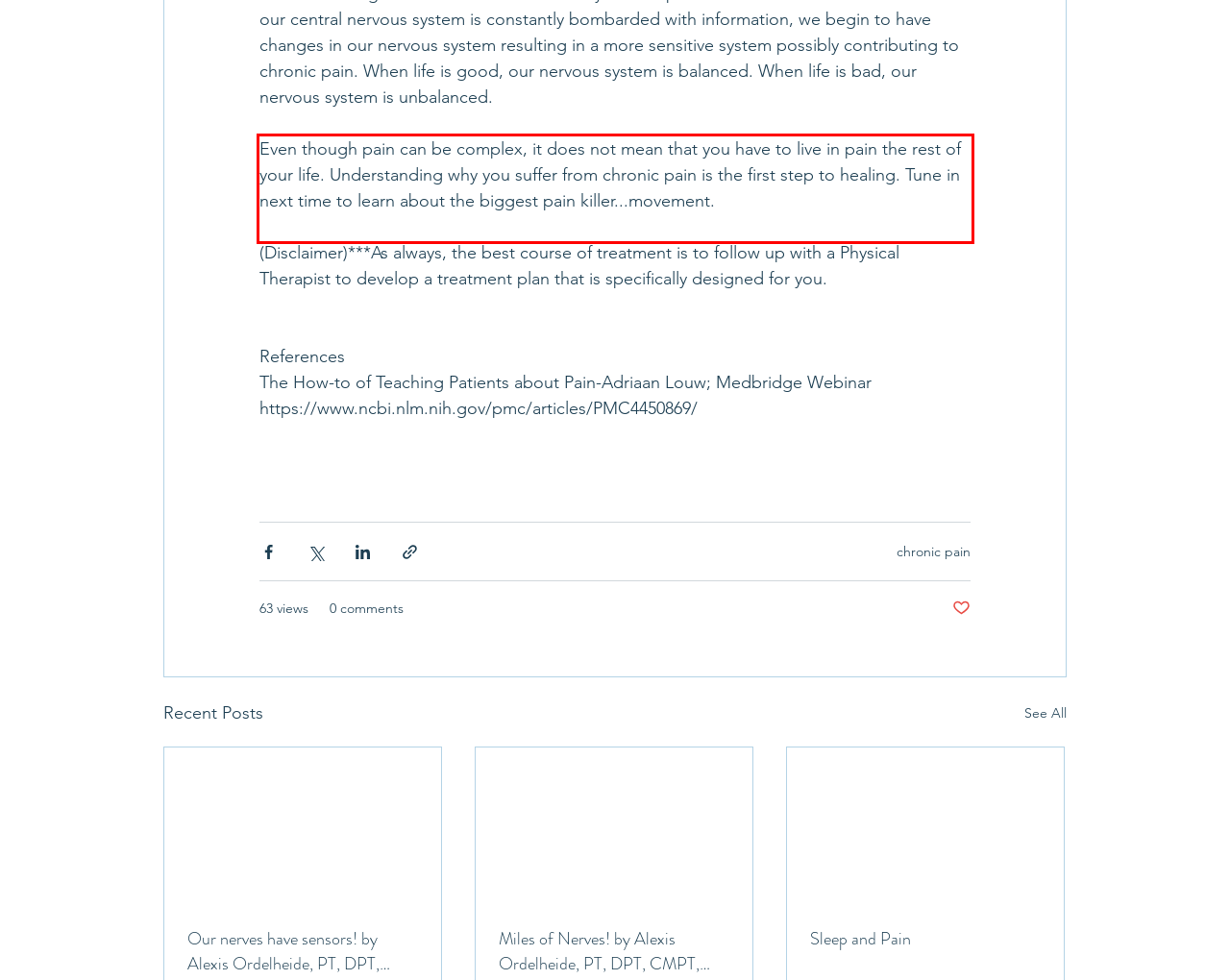Please identify and extract the text from the UI element that is surrounded by a red bounding box in the provided webpage screenshot.

Even though pain can be complex, it does not mean that you have to live in pain the rest of your life. Understanding why you suffer from chronic pain is the first step to healing. Tune in next time to learn about the biggest pain killer...movement.